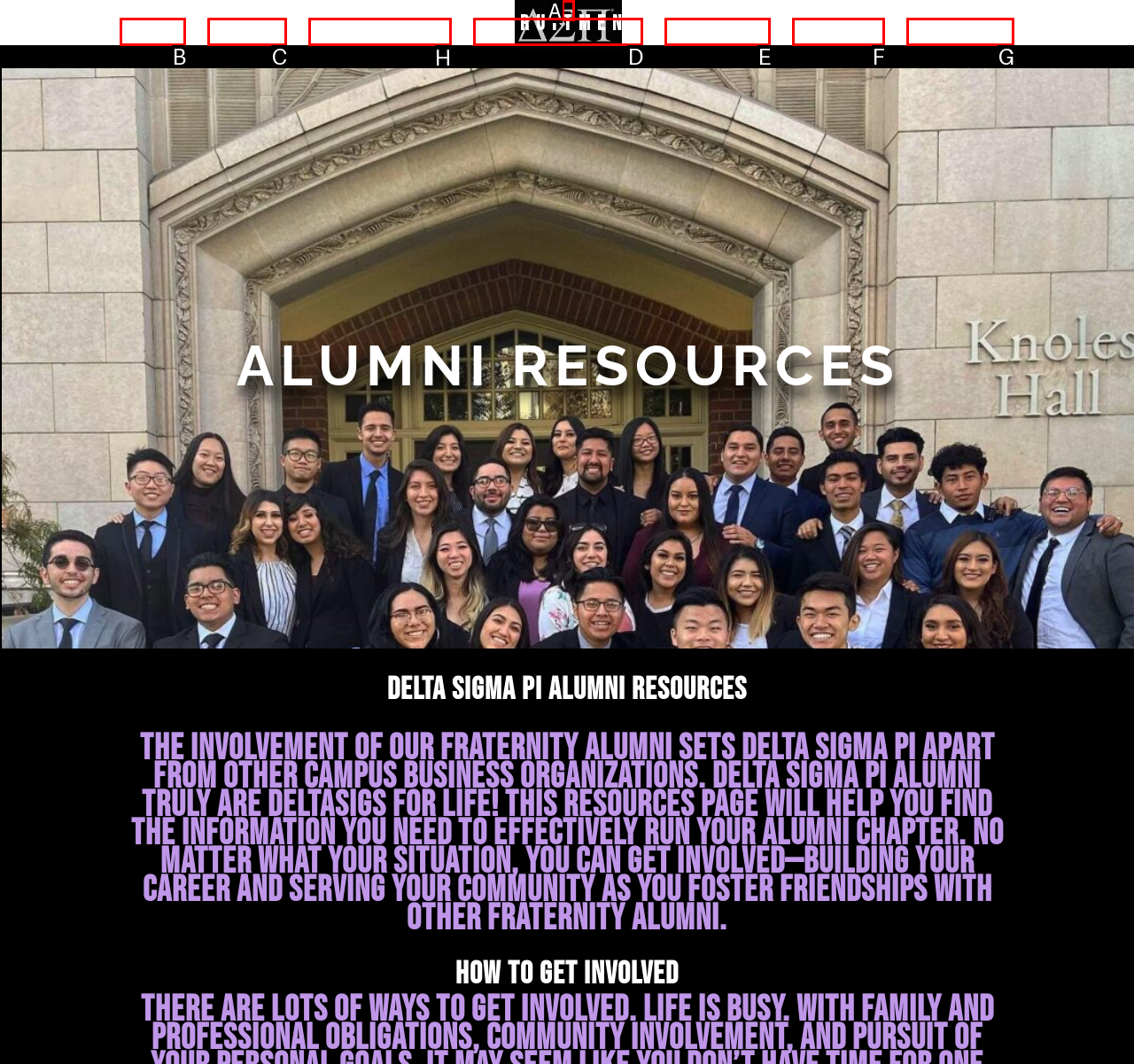Choose the UI element to click on to achieve this task: Read the article by Sean John. Reply with the letter representing the selected element.

None